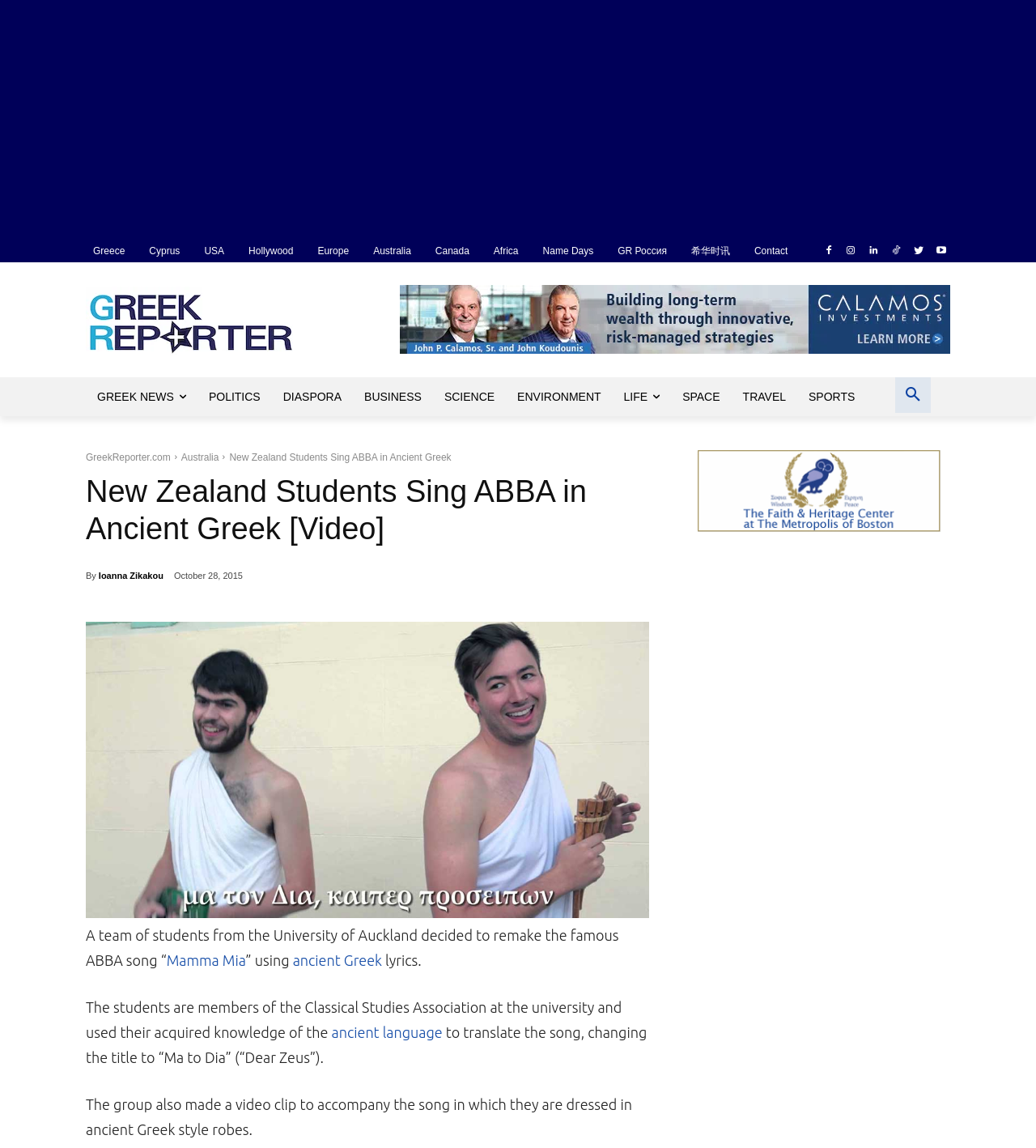Locate the bounding box coordinates for the element described below: "Business". The coordinates must be four float values between 0 and 1, formatted as [left, top, right, bottom].

[0.341, 0.329, 0.418, 0.362]